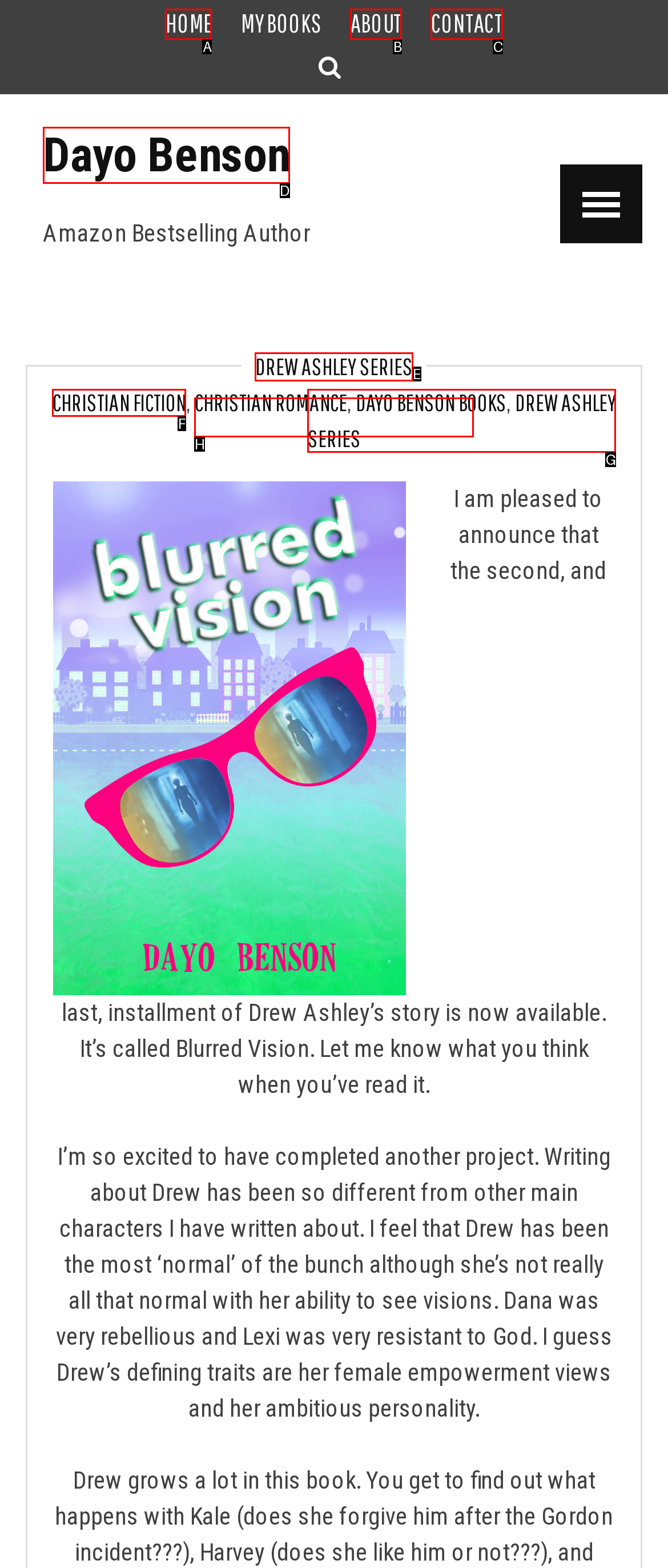Identify which HTML element should be clicked to fulfill this instruction: check out Drew Ashley Series Reply with the correct option's letter.

E